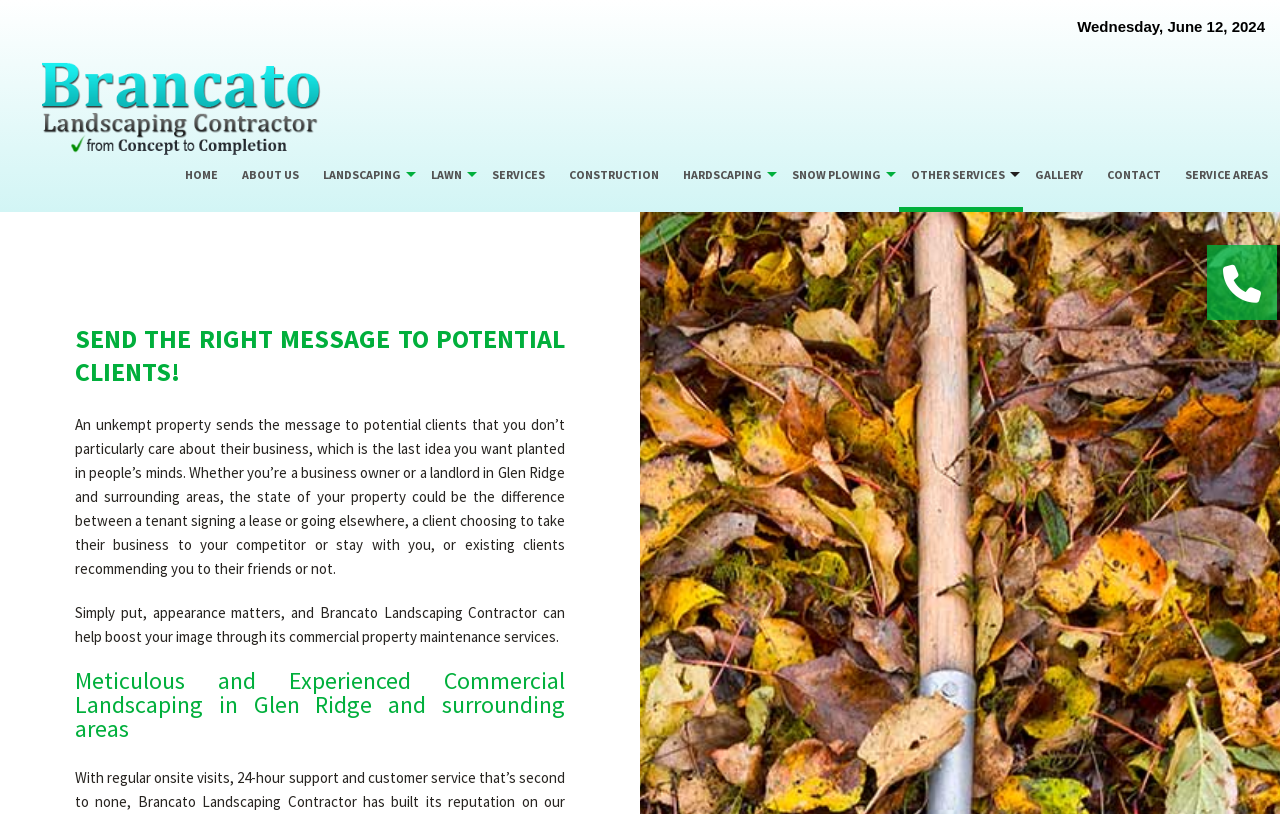Given the element description Commercial Garden Design, specify the bounding box coordinates of the corresponding UI element in the format (top-left x, top-left y, bottom-right x, bottom-right y). All values must be between 0 and 1.

[0.266, 0.156, 0.304, 0.199]